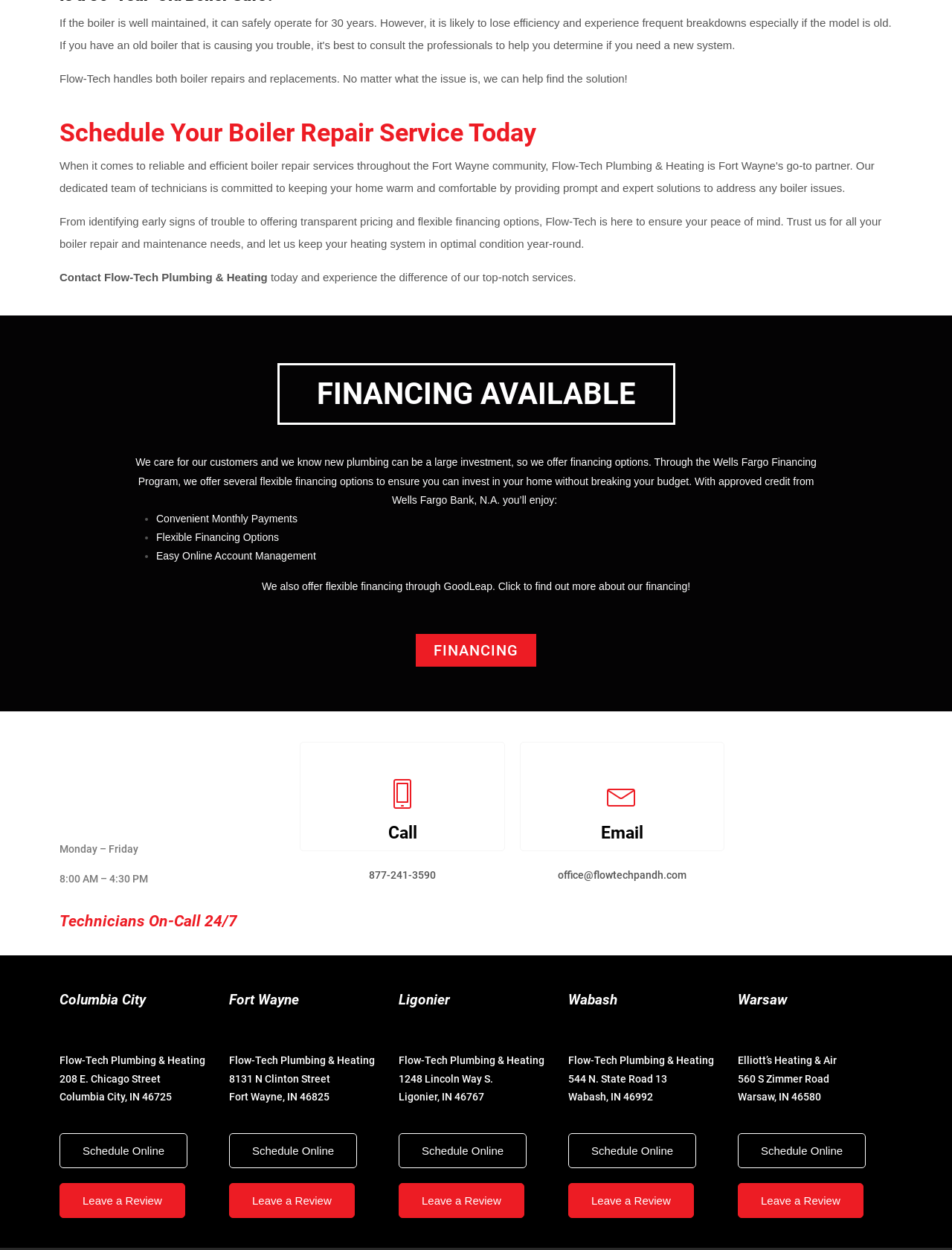What are the office hours?
Please provide a single word or phrase based on the screenshot.

Monday - Friday, 8:00 AM - 4:30 PM